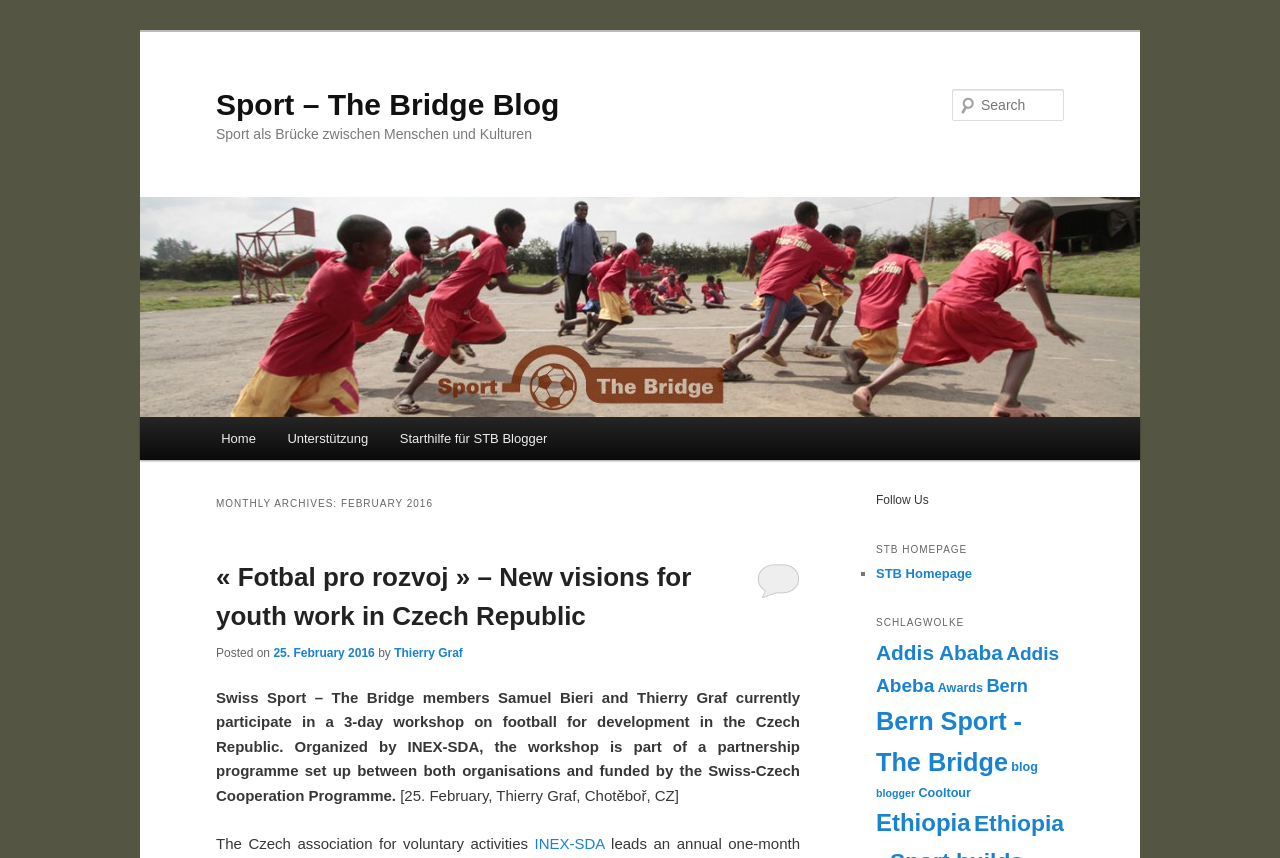Using the information in the image, give a detailed answer to the following question: What is the title of the latest article?

The latest article is located in the main content area of the webpage and has a heading element with the title '« Fotbal pro rozvoj » – New visions for youth work in Czech Republic'. This title can be found by examining the heading elements in the main content area.